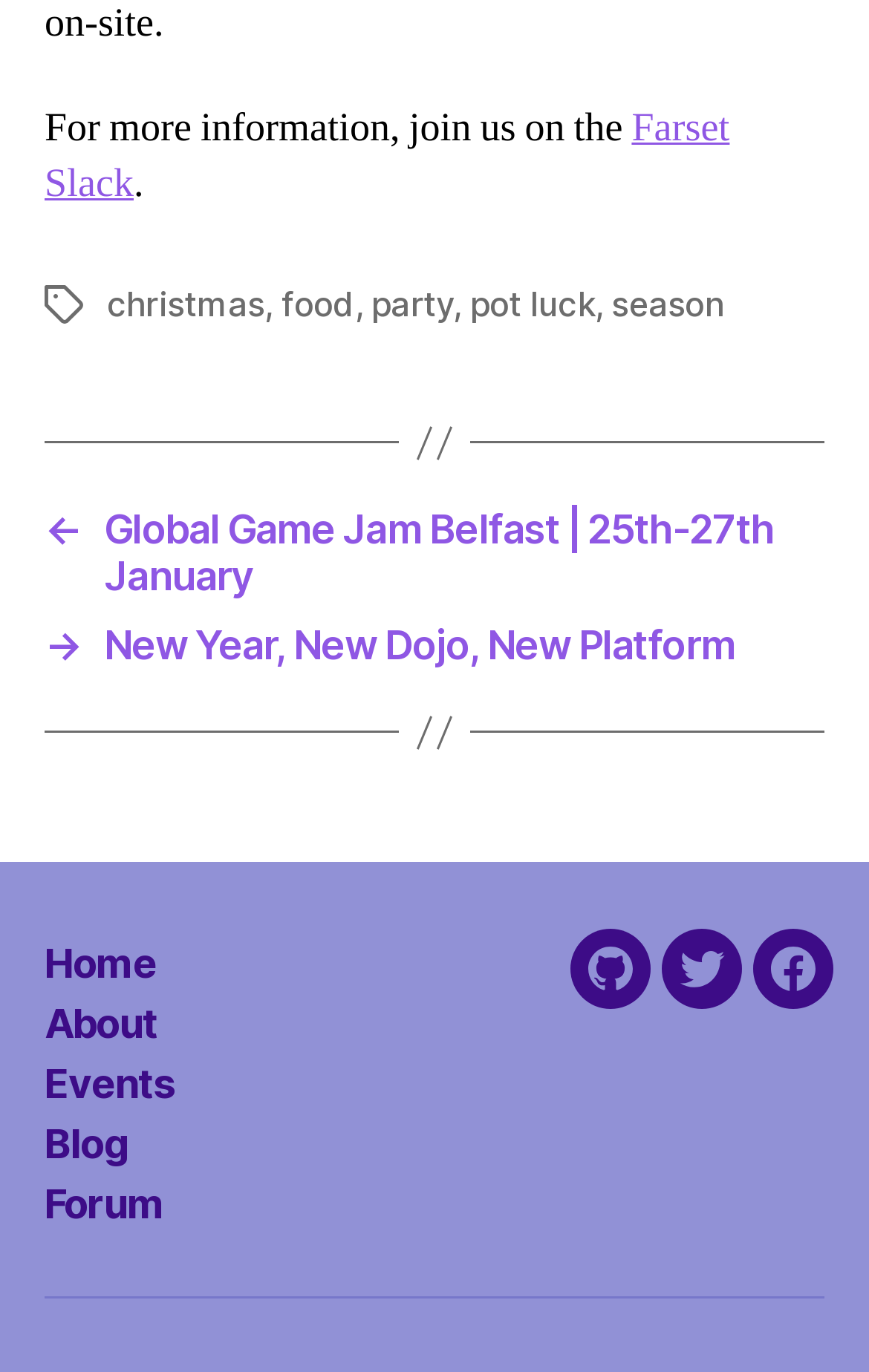Please reply with a single word or brief phrase to the question: 
How many tags are listed?

5